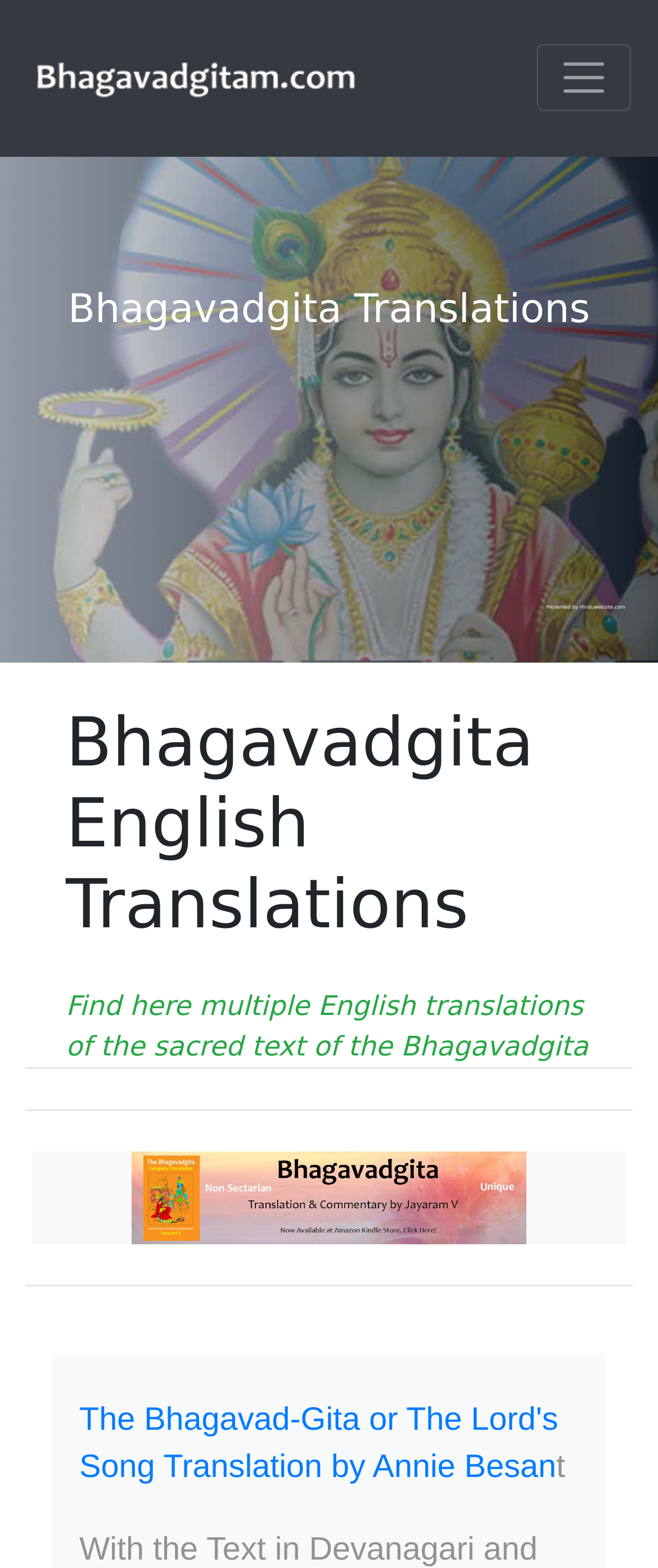Give an in-depth explanation of the webpage layout and content.

The webpage is dedicated to providing multiple English translations of the Bhagavadgita, a sacred Hindu text. At the top left, there is a link to "Bhagavadgitam.com" accompanied by an image, which is likely the website's logo. On the opposite side, at the top right, there is a button with no text. 

Below the top section, there is a heading that reads "Bhagavadgita Translations" in a prominent position. Underneath, the text "Presented by Hinduwebsite.com" is displayed. 

The main content of the webpage is divided into sections, separated by horizontal lines. The first section has a heading that reads "Bhagavadgita English Translations" and a brief description that matches the meta description, "Find here multiple English translations of the sacred text of the Bhagavadgita". 

Below this section, there are links to specific translations, each accompanied by an image. The first link is to "Bhagavadgita Complete Translation by Jayaram V", and the second link is to "The Bhagavad-Gita or The Lord's Song Translation by Annie Besan". These links are arranged vertically, with each section separated by a horizontal line.